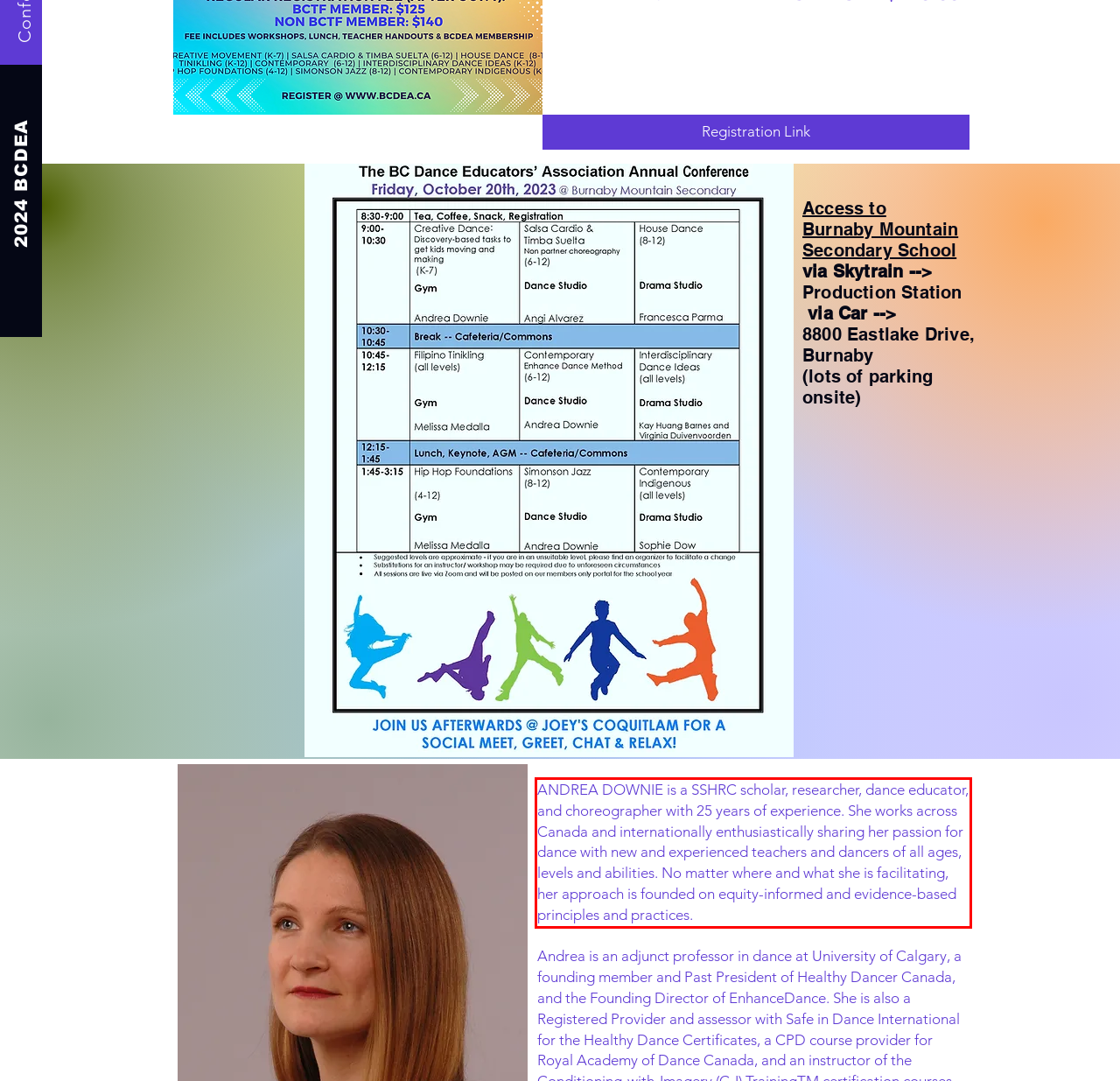You have a screenshot of a webpage, and there is a red bounding box around a UI element. Utilize OCR to extract the text within this red bounding box.

ANDREA DOWNIE is a SSHRC scholar, researcher, dance educator, and choreographer with 25 years of experience. She works across Canada and internationally enthusiastically sharing her passion for dance with new and experienced teachers and dancers of all ages, levels and abilities. No matter where and what she is facilitating, her approach is founded on equity-informed and evidence-based principles and practices.